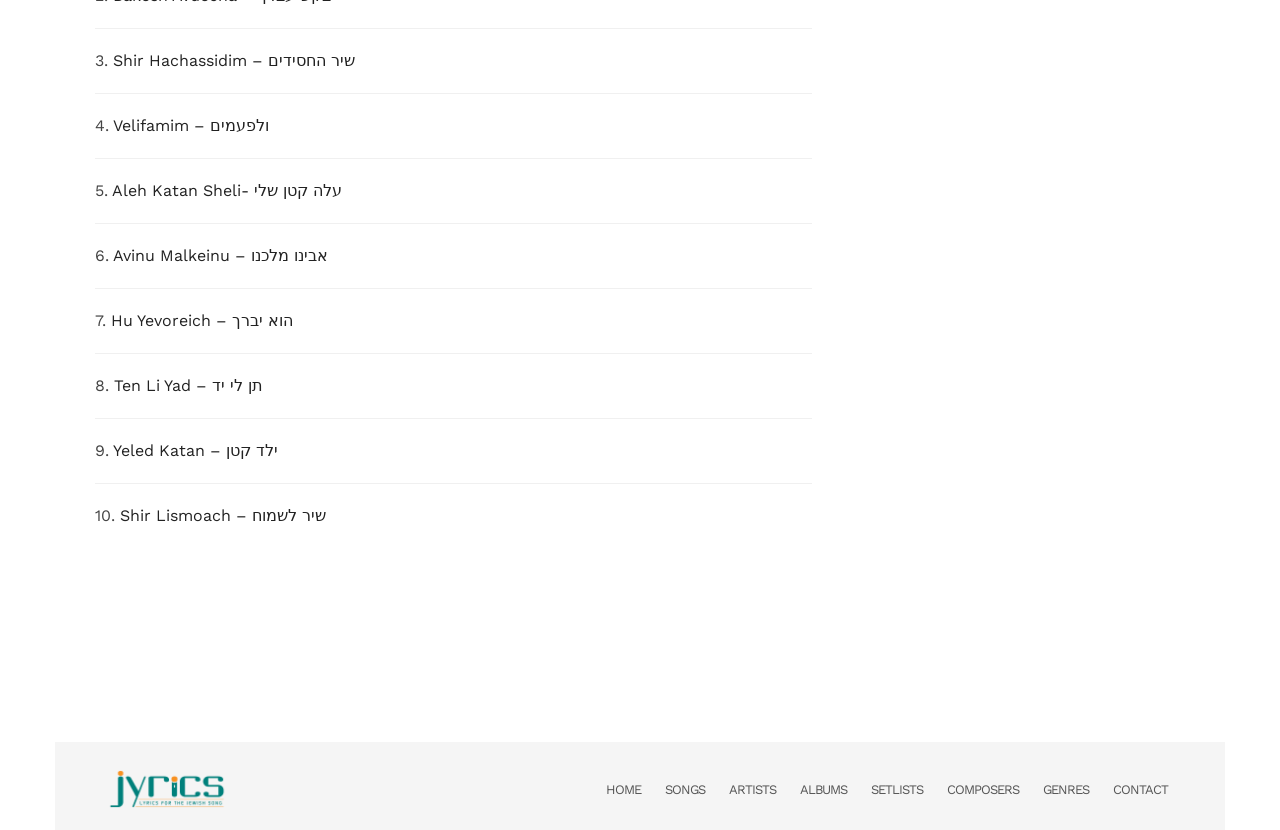Find the bounding box coordinates for the HTML element described in this sentence: "Composers". Provide the coordinates as four float numbers between 0 and 1, in the format [left, top, right, bottom].

[0.73, 0.923, 0.805, 0.982]